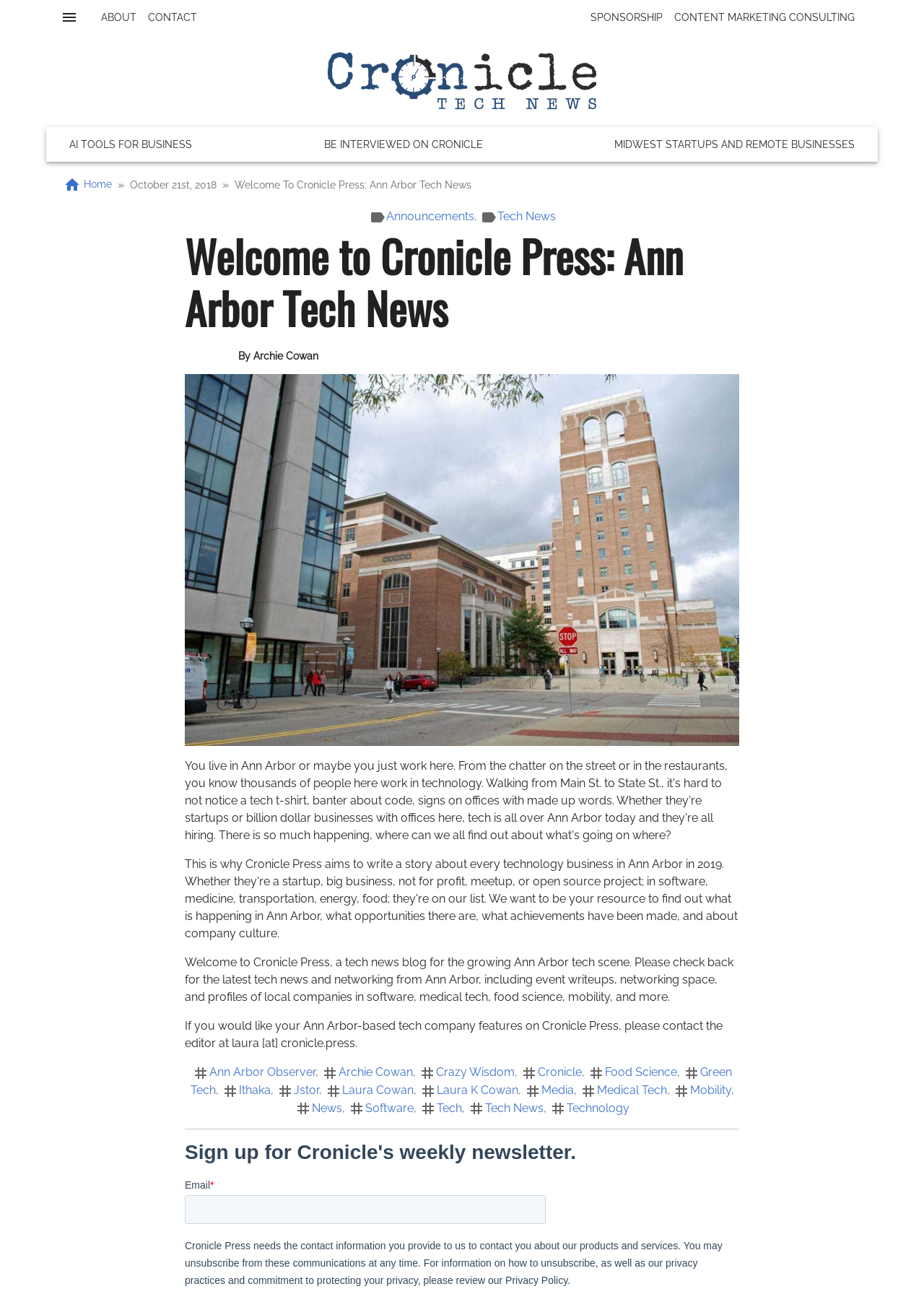Identify the bounding box coordinates of the section to be clicked to complete the task described by the following instruction: "Contact the editor". The coordinates should be four float numbers between 0 and 1, formatted as [left, top, right, bottom].

[0.633, 0.002, 0.723, 0.025]